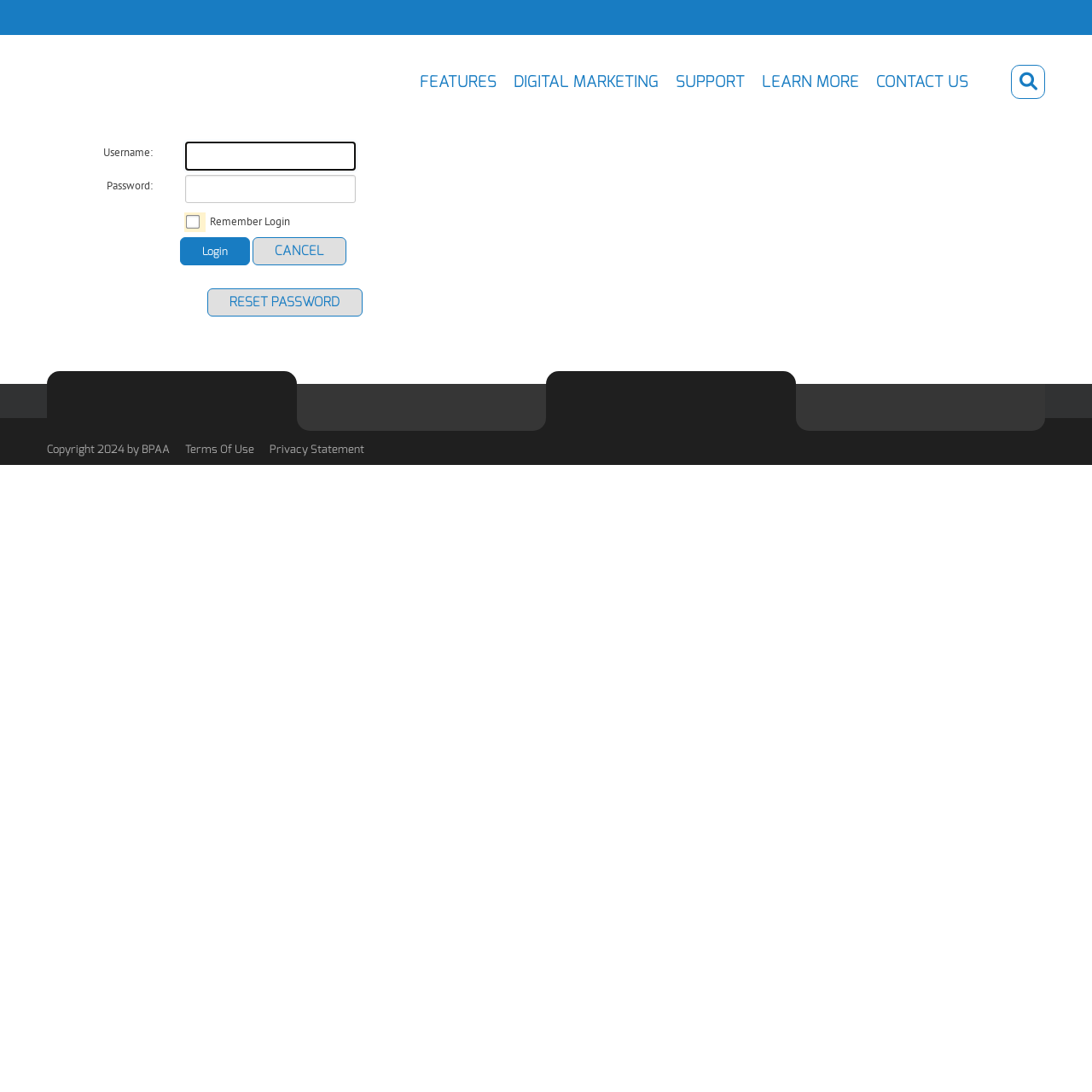Offer a meticulous description of the webpage's structure and content.

The webpage is the homepage of a database marketing site. At the top, there is a header section with a navigation menu consisting of five links: "FEATURES", "DIGITAL MARKETING", "SUPPORT", "LEARN MORE", and "CONTACT US". These links are aligned horizontally and take up most of the top section of the page.

Below the navigation menu, there is a user login section. This section contains two text boxes for entering a username and password, along with their corresponding labels. There is also a checkbox for remembering the login credentials, accompanied by a small checkbox icon. Two buttons, "Login" and "CANCEL", are placed side by side below the password text box.

Further down, there is a link to reset the password. Below the login section, there is a footer section with a copyright notice that reads "Copyright 2024 by BPAA". This is accompanied by two links, "Terms Of Use" and "Privacy Statement", which are aligned horizontally and placed below the copyright notice.